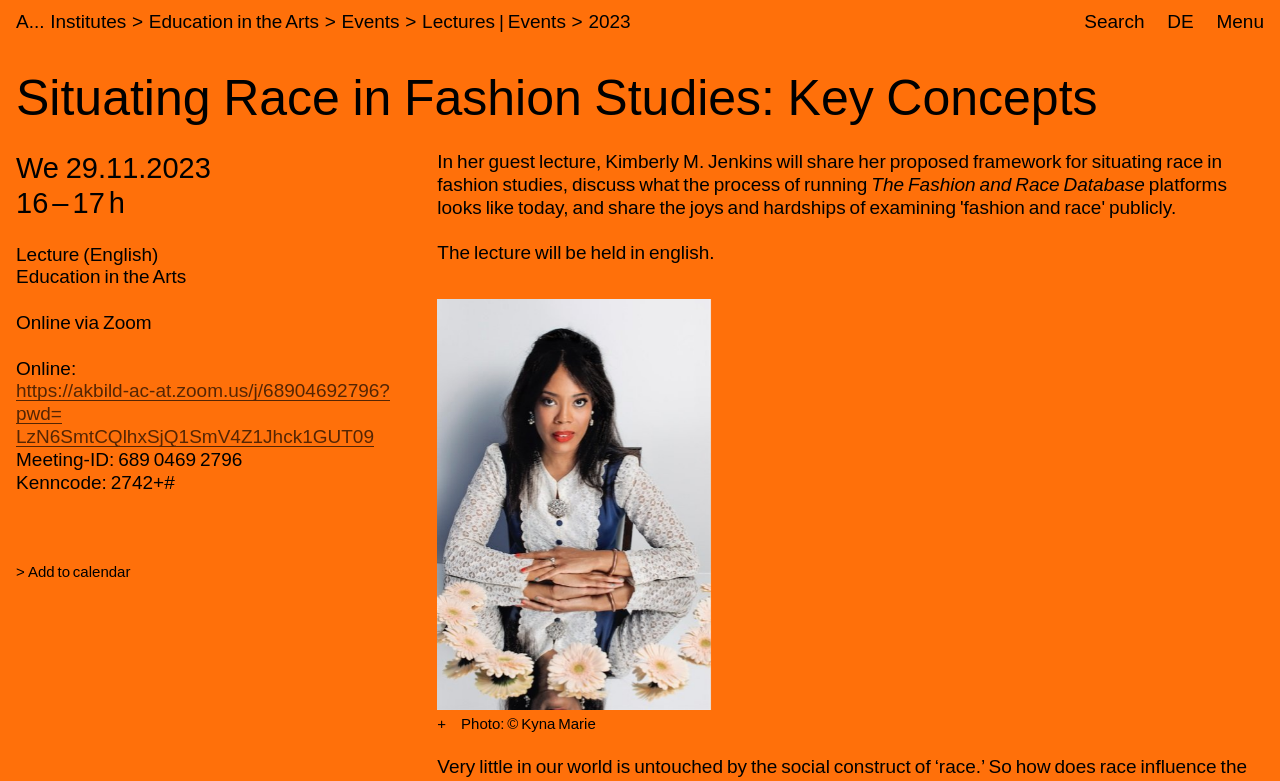Answer the question briefly using a single word or phrase: 
What is the language of the lecture?

English